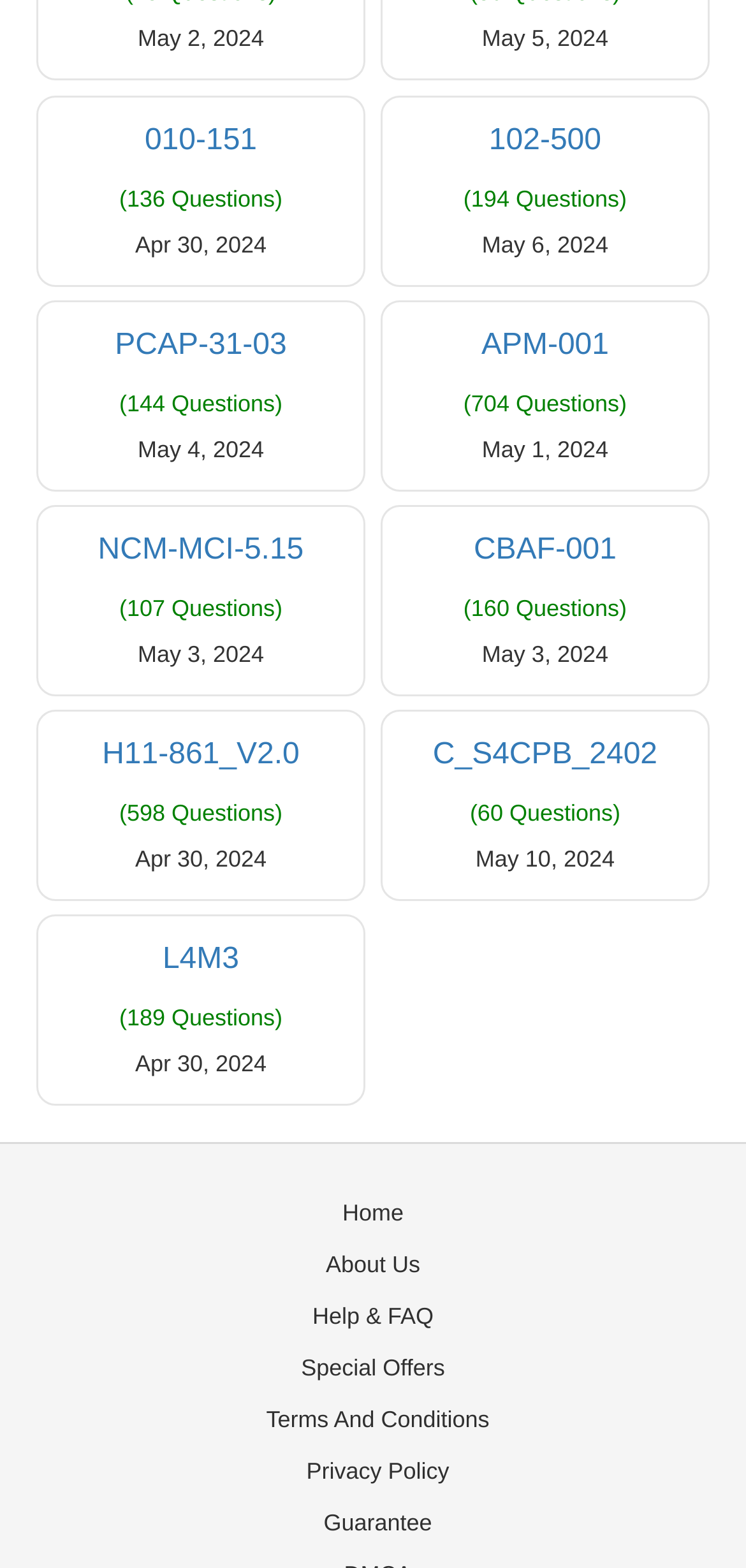How many links are there on the webpage?
Provide a concise answer using a single word or phrase based on the image.

15